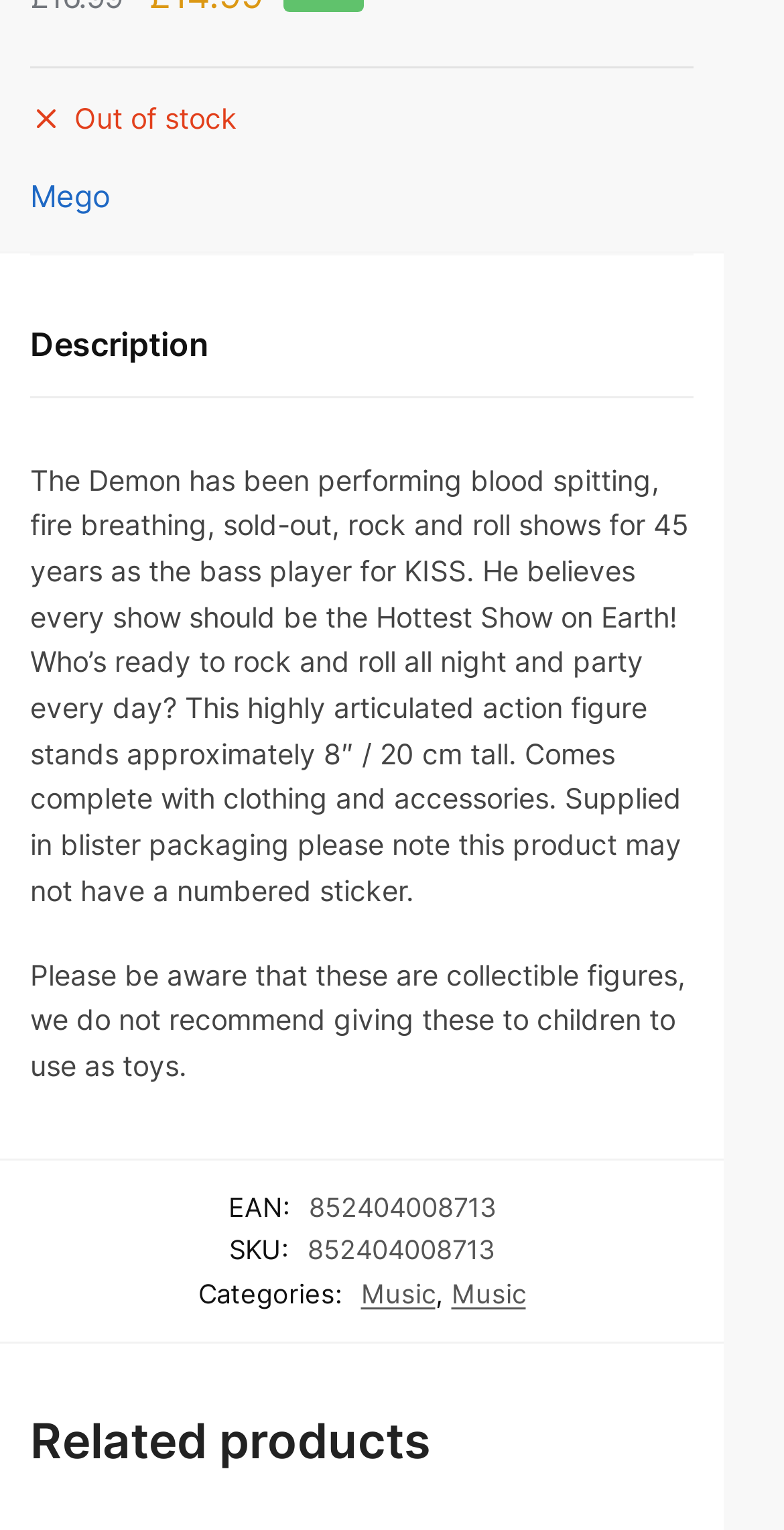Please determine the bounding box of the UI element that matches this description: Mego. The coordinates should be given as (top-left x, top-left y, bottom-right x, bottom-right y), with all values between 0 and 1.

[0.038, 0.113, 0.141, 0.144]